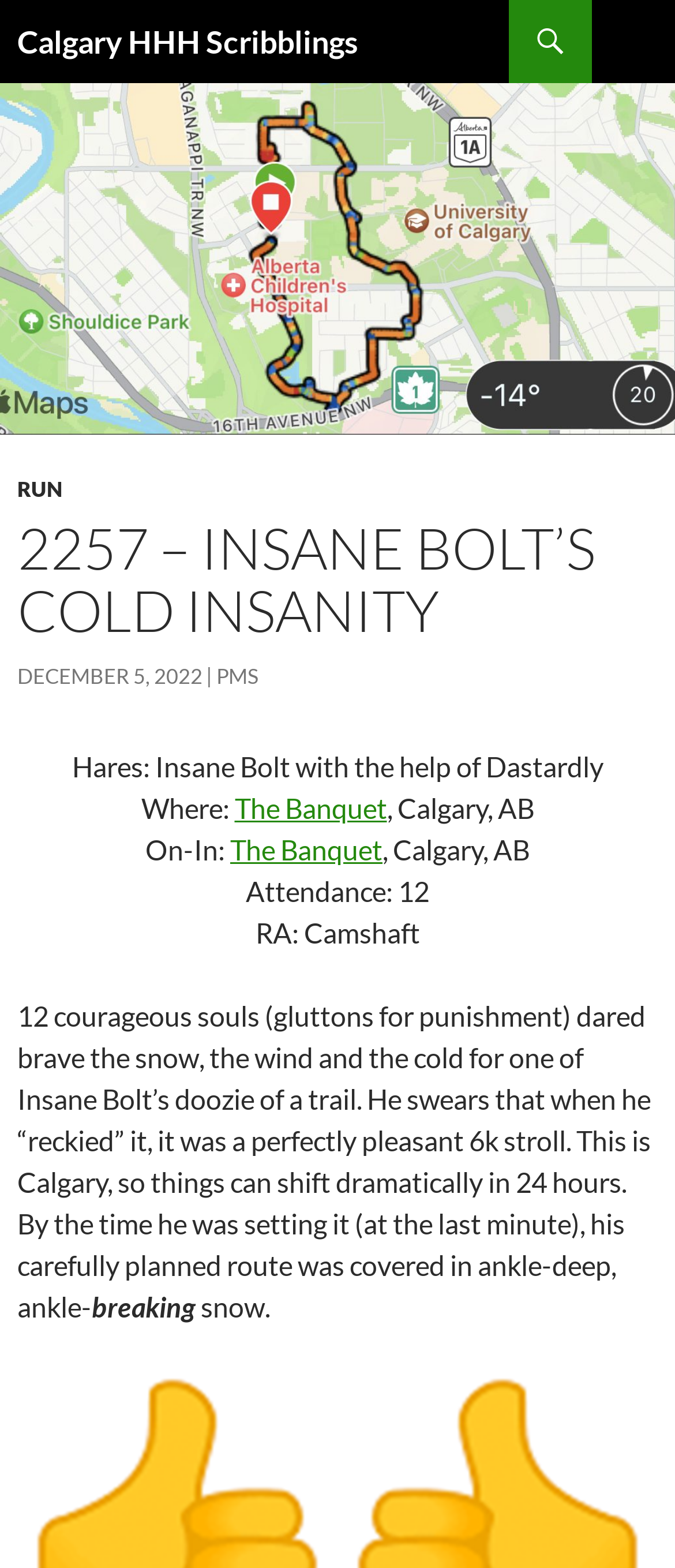Answer succinctly with a single word or phrase:
Where was the event held?

The Banquet, Calgary, AB